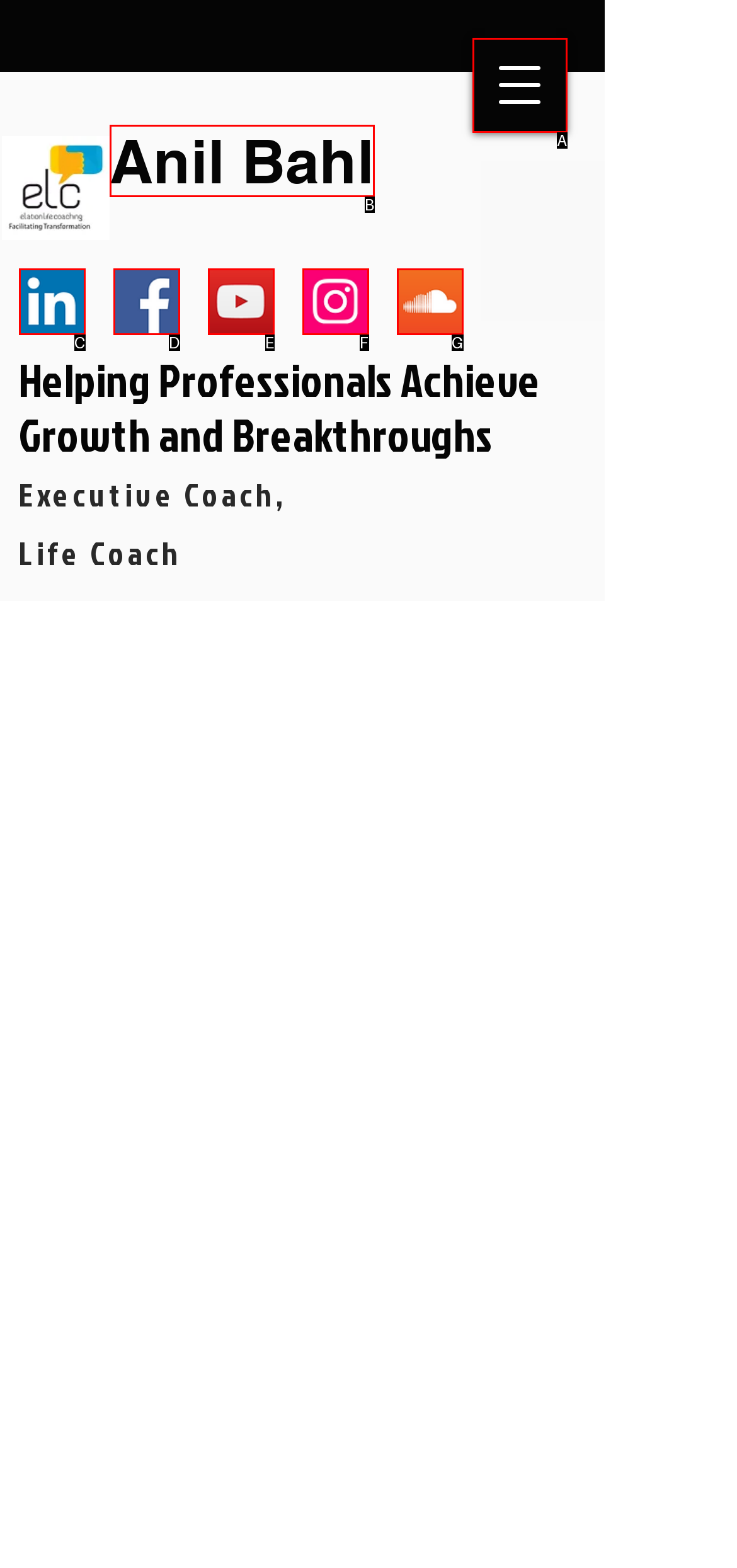Tell me which one HTML element best matches the description: aria-label="LinkedIn"
Answer with the option's letter from the given choices directly.

C